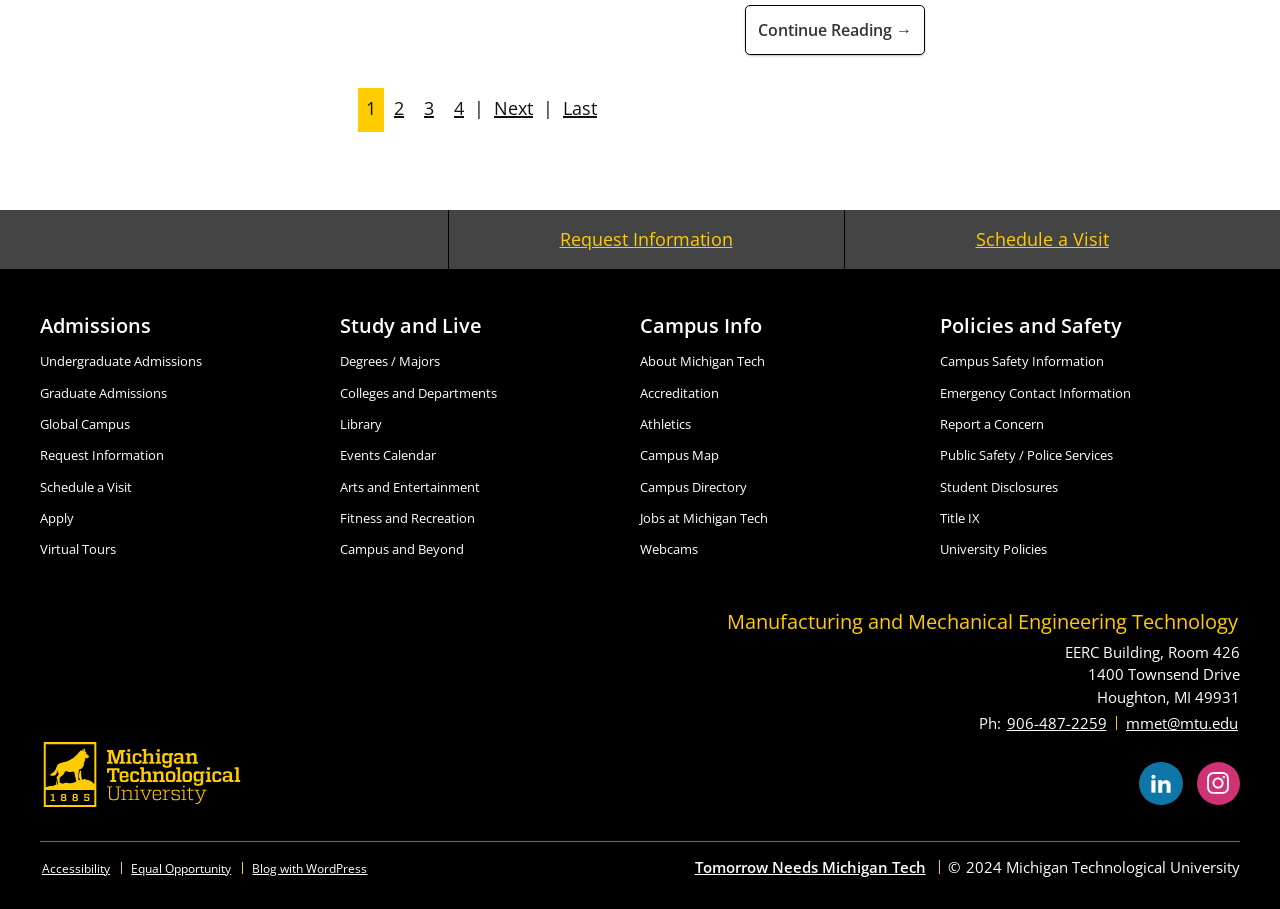Determine the bounding box for the UI element as described: "Student Disclosures". The coordinates should be represented as four float numbers between 0 and 1, formatted as [left, top, right, bottom].

[0.734, 0.525, 0.827, 0.545]